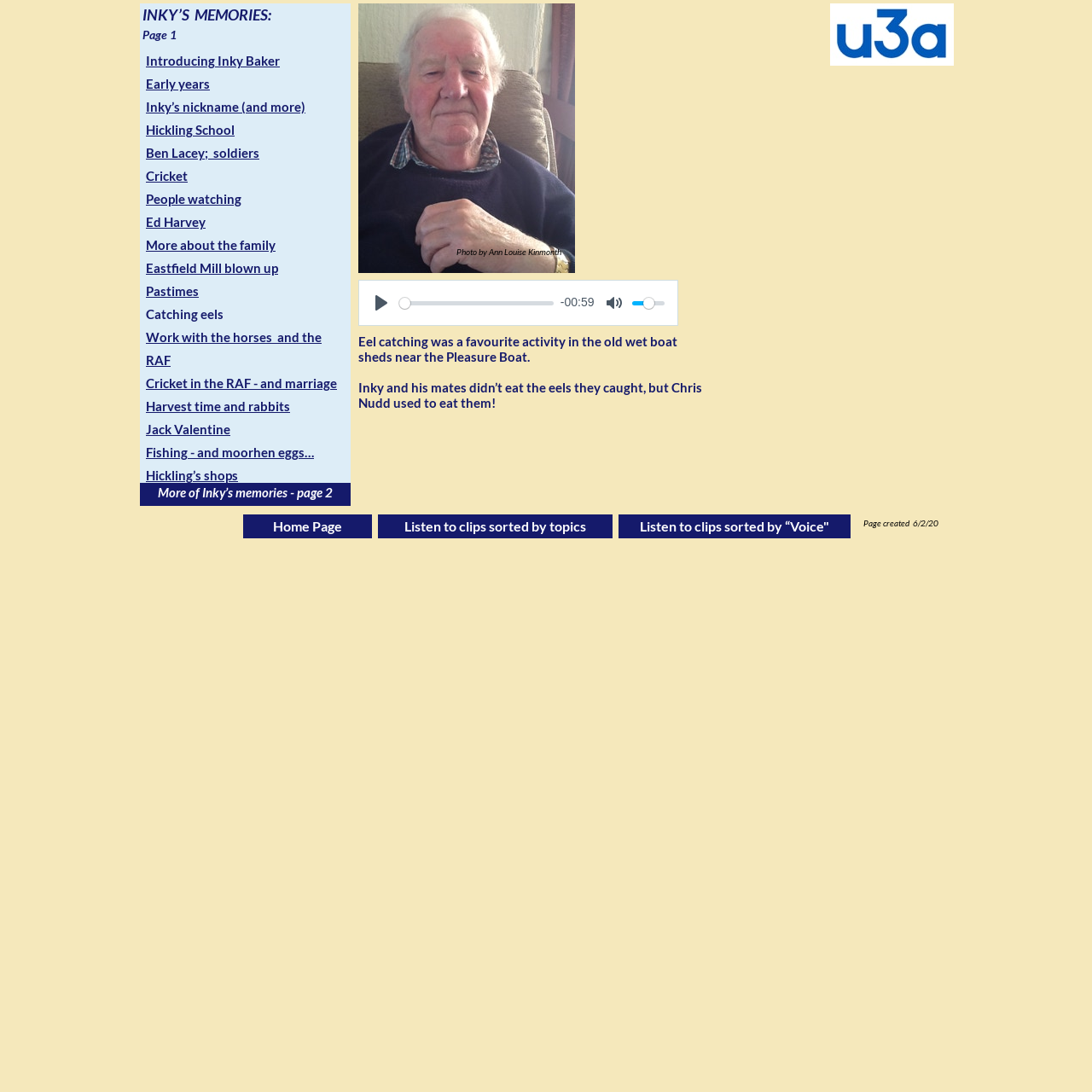How many links are there on the webpage?
Refer to the image and give a detailed answer to the query.

I counted the number of links on the webpage, including the links 'Introducing Inky Baker', 'Early years', 'Inky’s nickname (and more)', and so on, and found that there are 20 links in total.